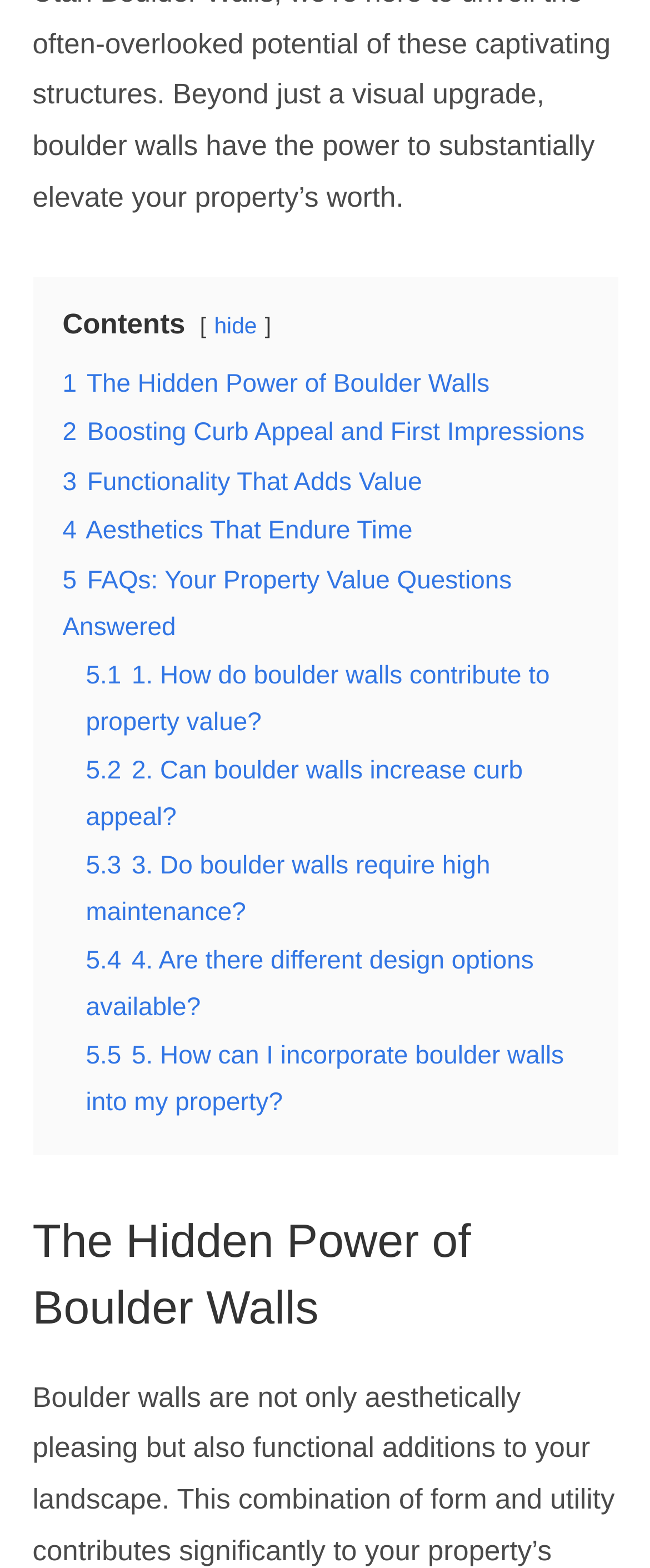Locate the bounding box coordinates of the element to click to perform the following action: 'Click on 'The Hidden Power of Boulder Walls''. The coordinates should be given as four float values between 0 and 1, in the form of [left, top, right, bottom].

[0.05, 0.771, 0.95, 0.854]